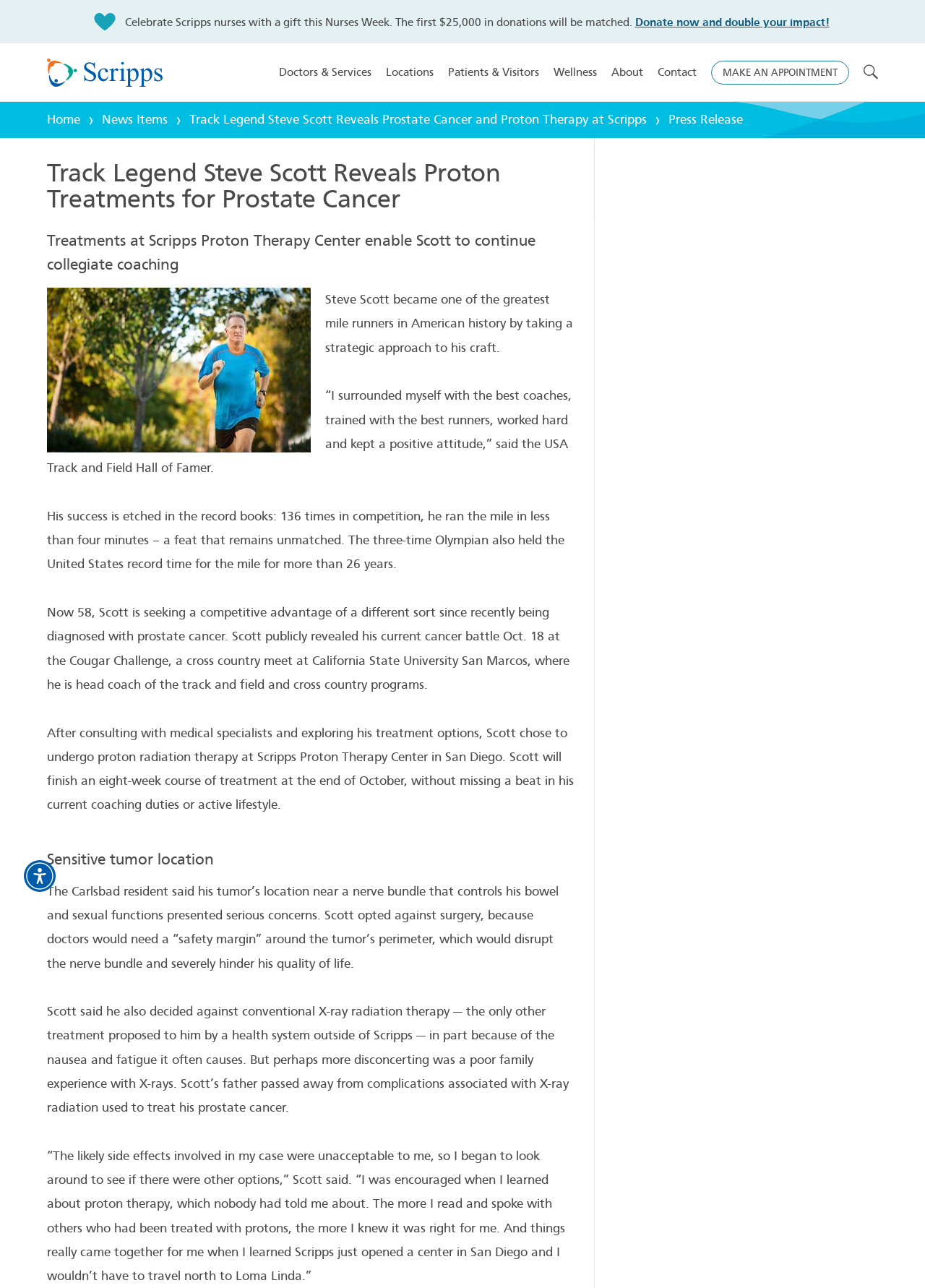Show the bounding box coordinates of the element that should be clicked to complete the task: "Search scripps.org".

[0.926, 0.034, 0.957, 0.079]